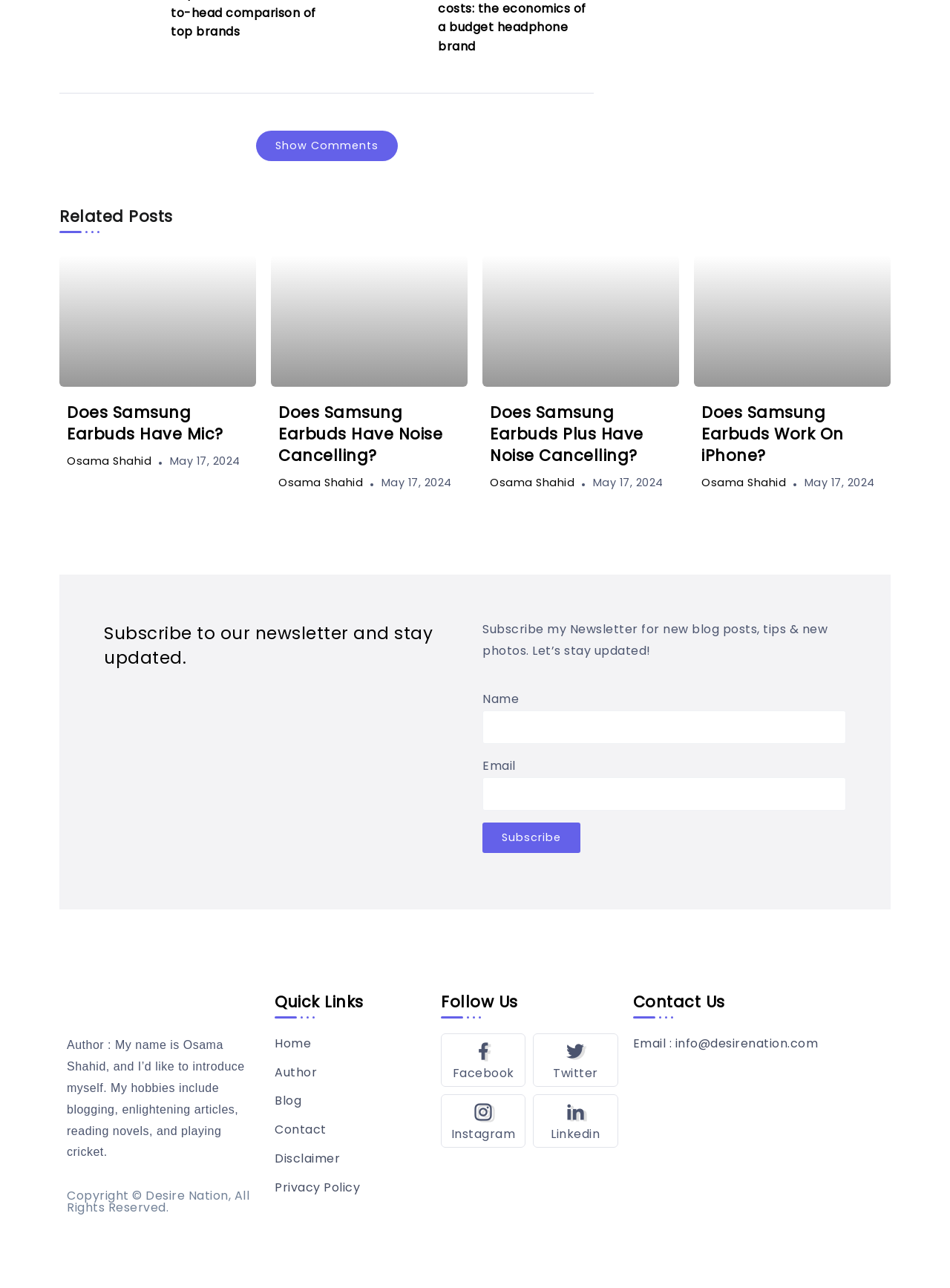What is the purpose of the form?
Using the information presented in the image, please offer a detailed response to the question.

The form is located at the bottom of the webpage and has fields for 'Name' and 'Email'. The button to submit the form is labeled 'Subscribe', indicating that the purpose of the form is to subscribe to a newsletter.